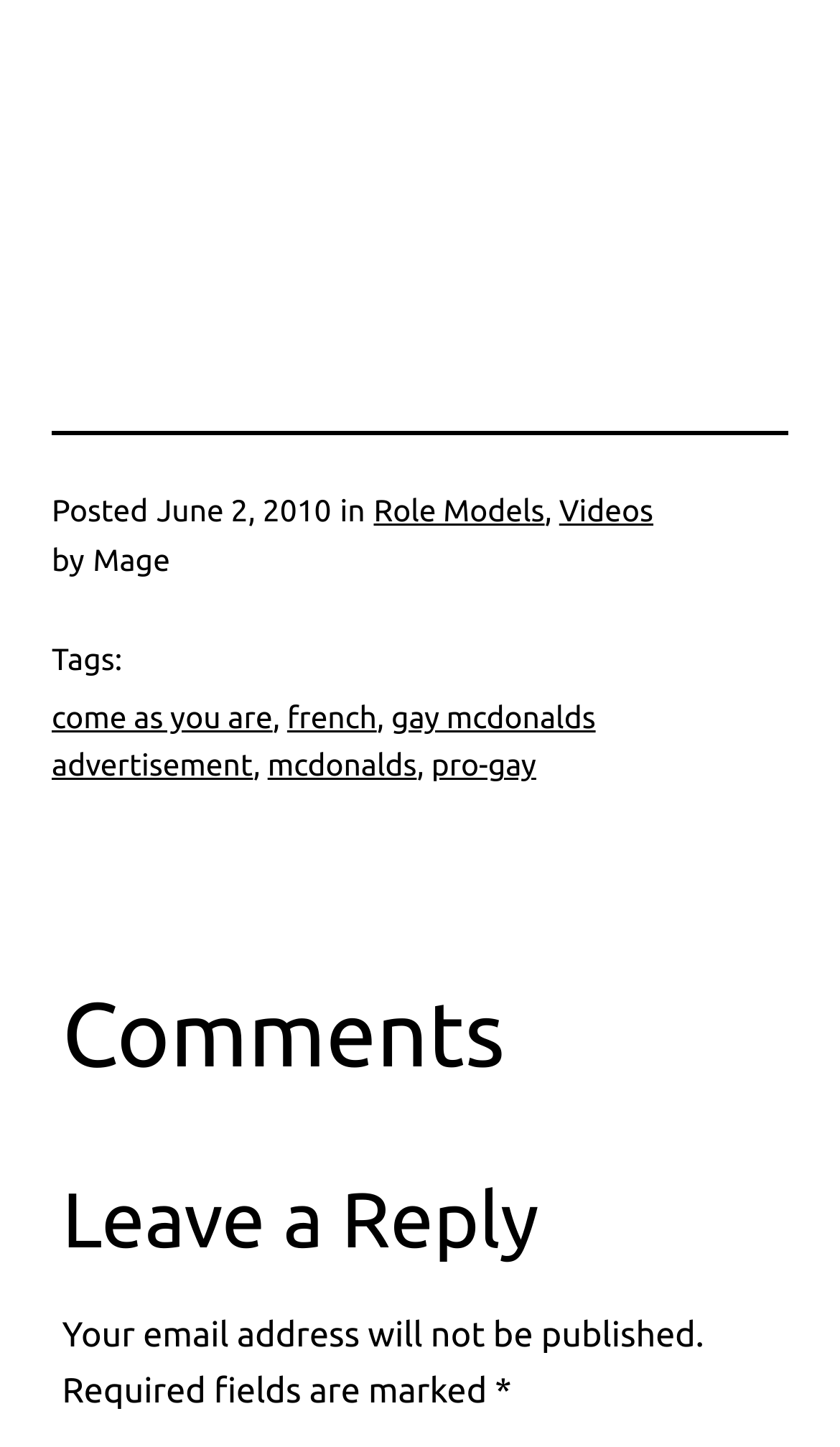Given the element description: "come as you are", predict the bounding box coordinates of this UI element. The coordinates must be four float numbers between 0 and 1, given as [left, top, right, bottom].

[0.062, 0.484, 0.324, 0.507]